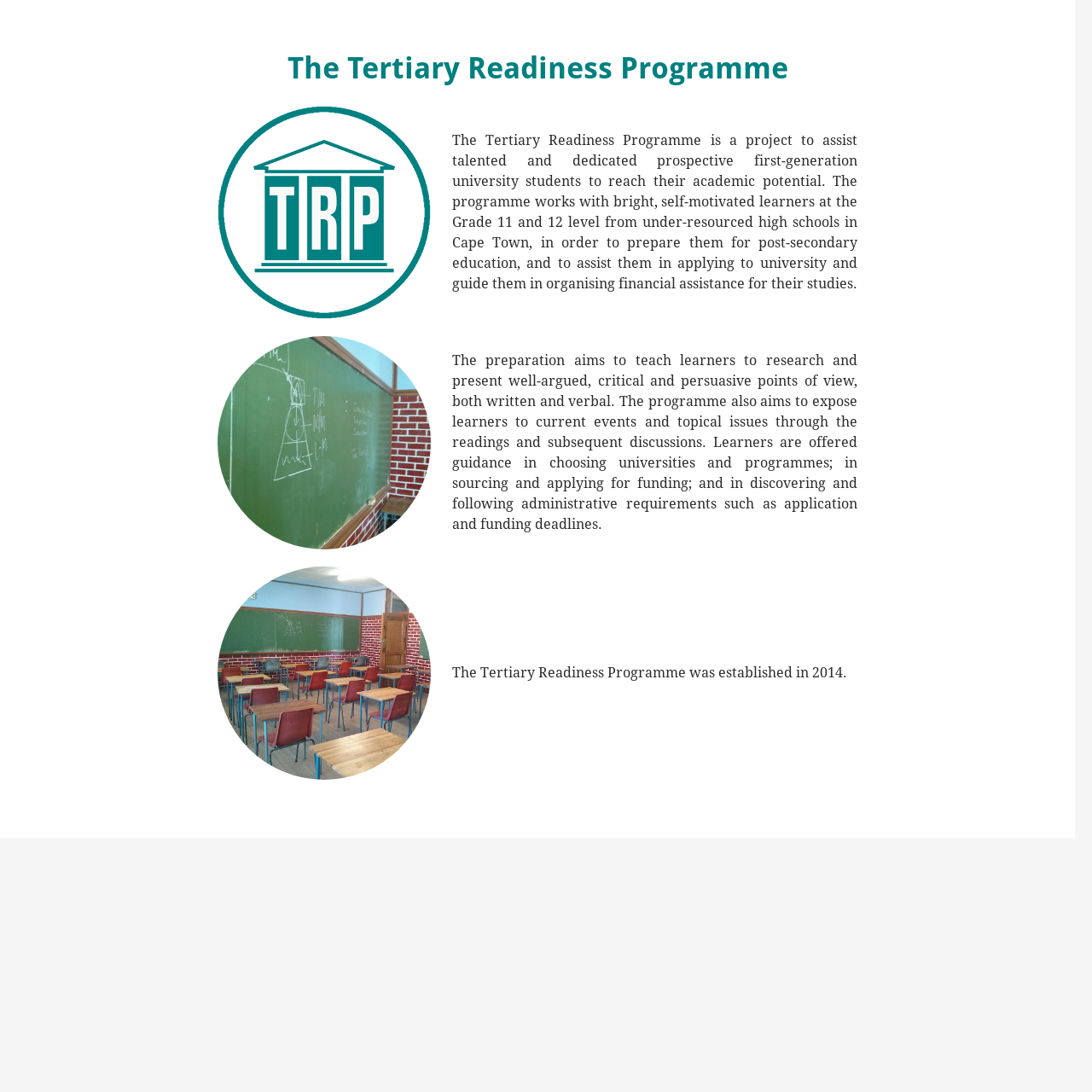What is the purpose of the Tertiary Readiness Programme?
Provide an in-depth and detailed answer to the question.

Based on the webpage content, the Tertiary Readiness Programme is a project to assist talented and dedicated prospective first-generation university students to reach their academic potential. This is stated in the second paragraph of the webpage.